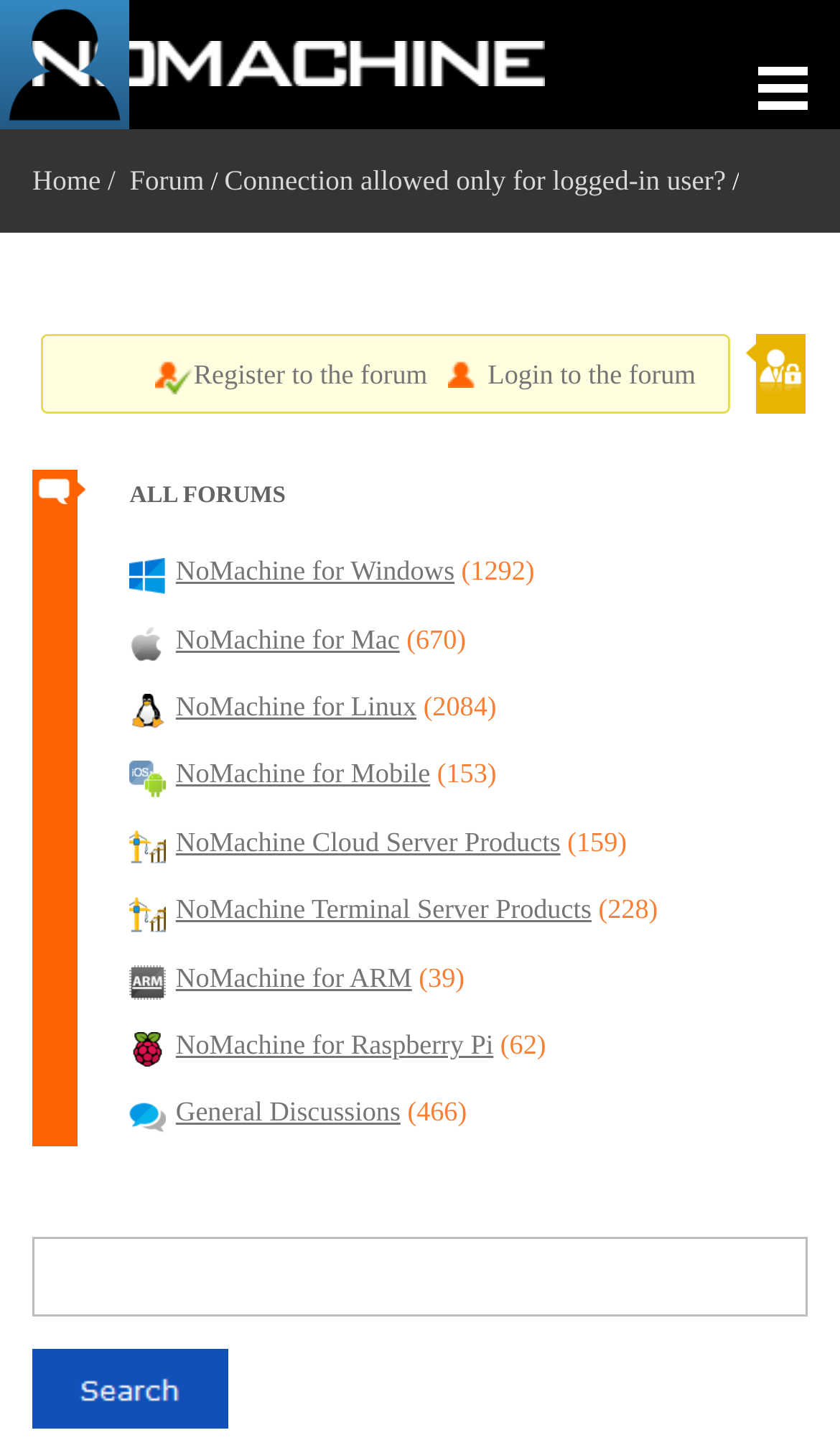From the webpage screenshot, predict the bounding box coordinates (top-left x, top-left y, bottom-right x, bottom-right y) for the UI element described here: Home /

[0.038, 0.089, 0.154, 0.16]